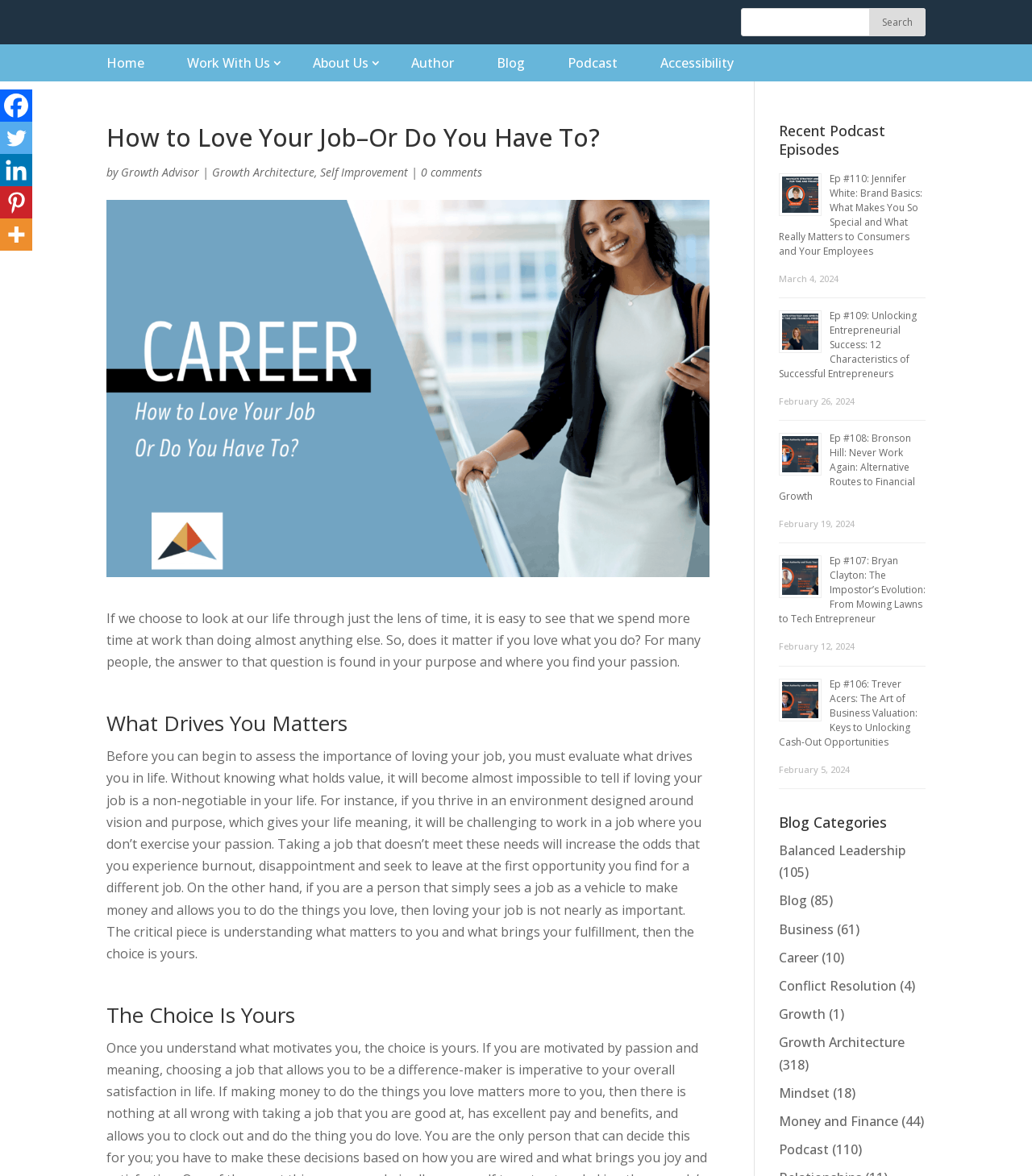Highlight the bounding box coordinates of the element you need to click to perform the following instruction: "View the blog category 'Growth Architecture'."

[0.755, 0.879, 0.876, 0.894]